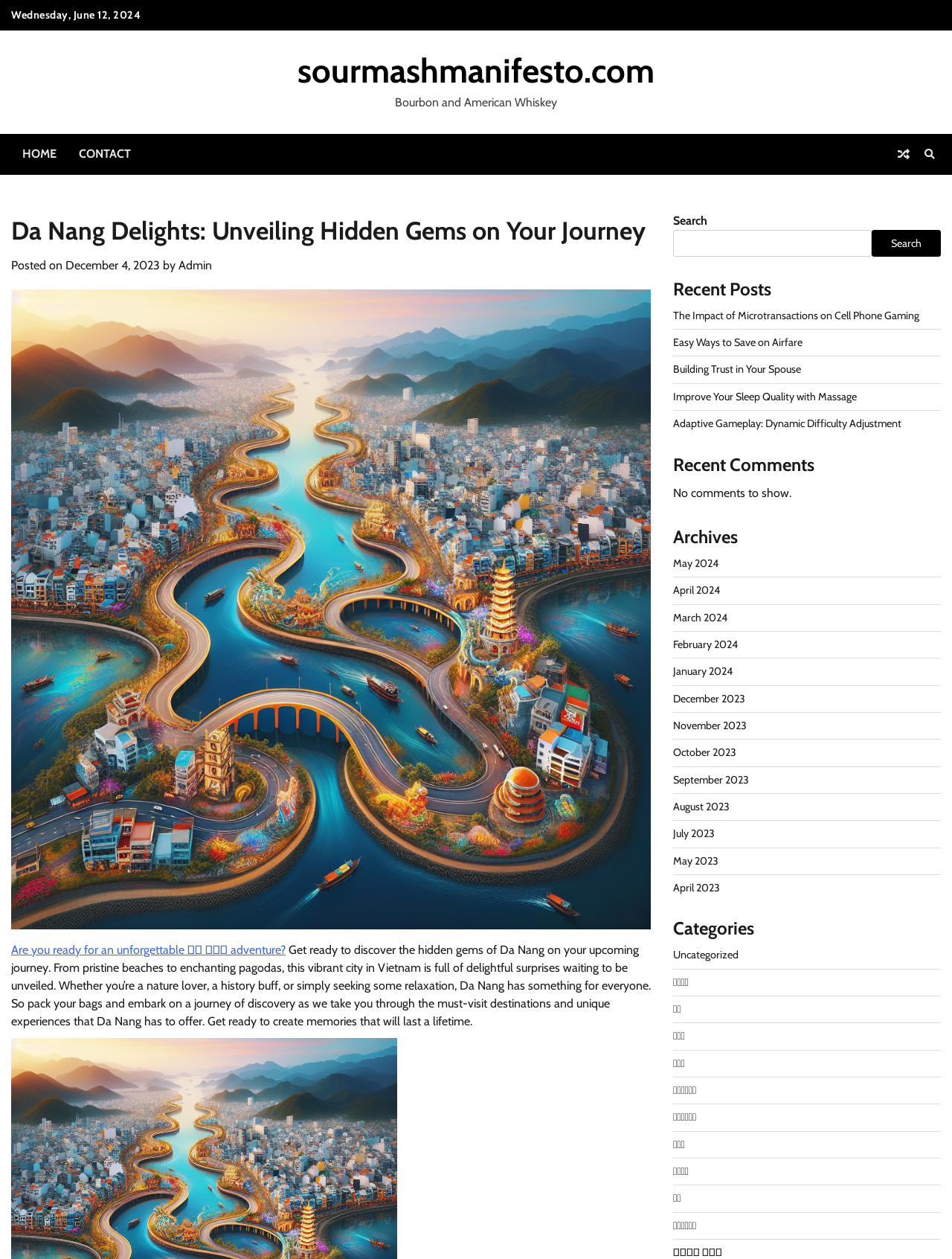From the webpage screenshot, predict the bounding box of the UI element that matches this description: "Building Trust in Your Spouse".

[0.707, 0.288, 0.841, 0.299]